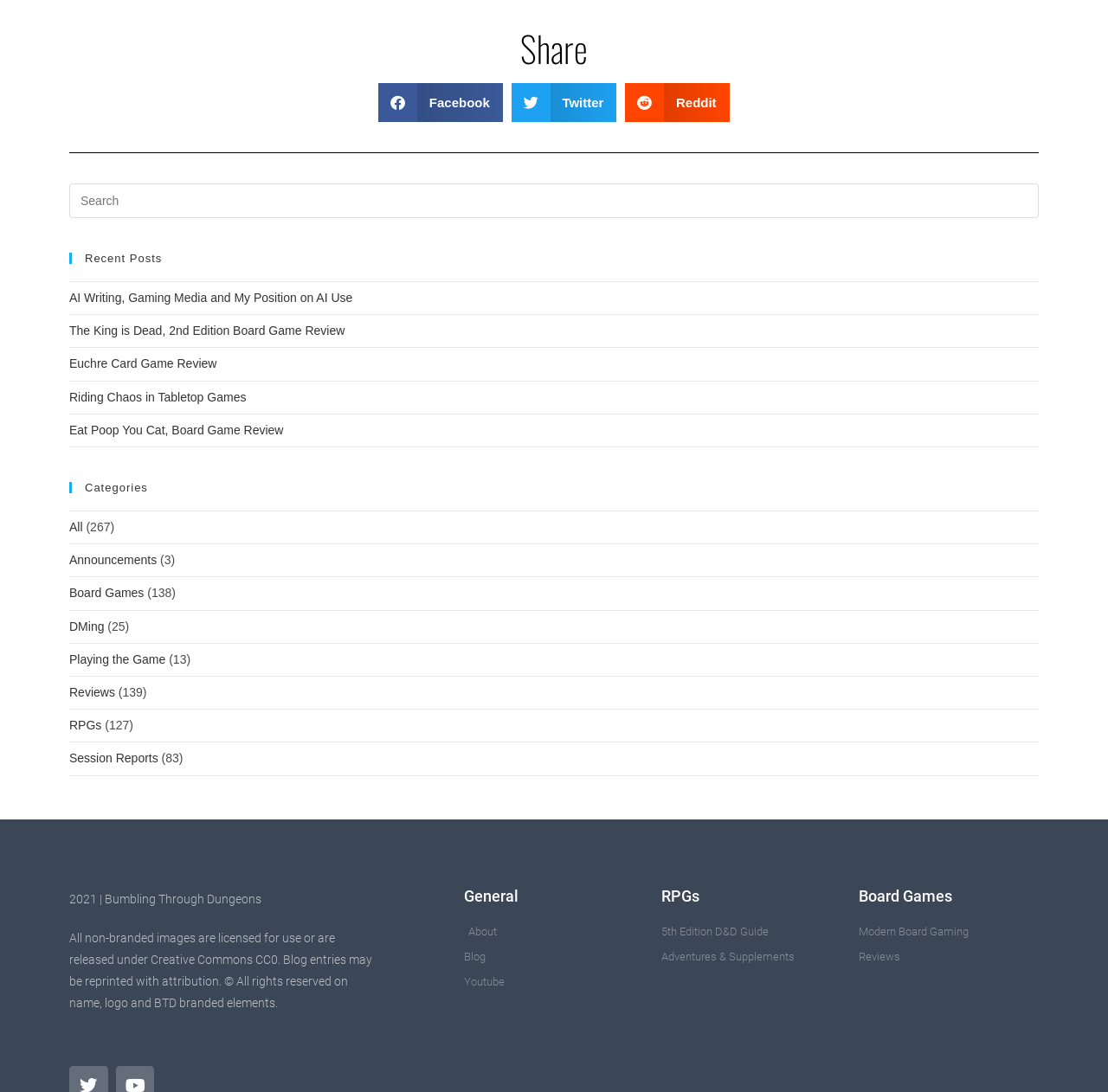How many categories are listed on the website?
Please give a detailed and elaborate explanation in response to the question.

I counted the number of links under the 'Categories' heading, and there are 8 categories listed: 'All', 'Announcements', 'Board Games', 'DMing', 'Playing the Game', 'Reviews', 'RPGs', and 'Session Reports'.